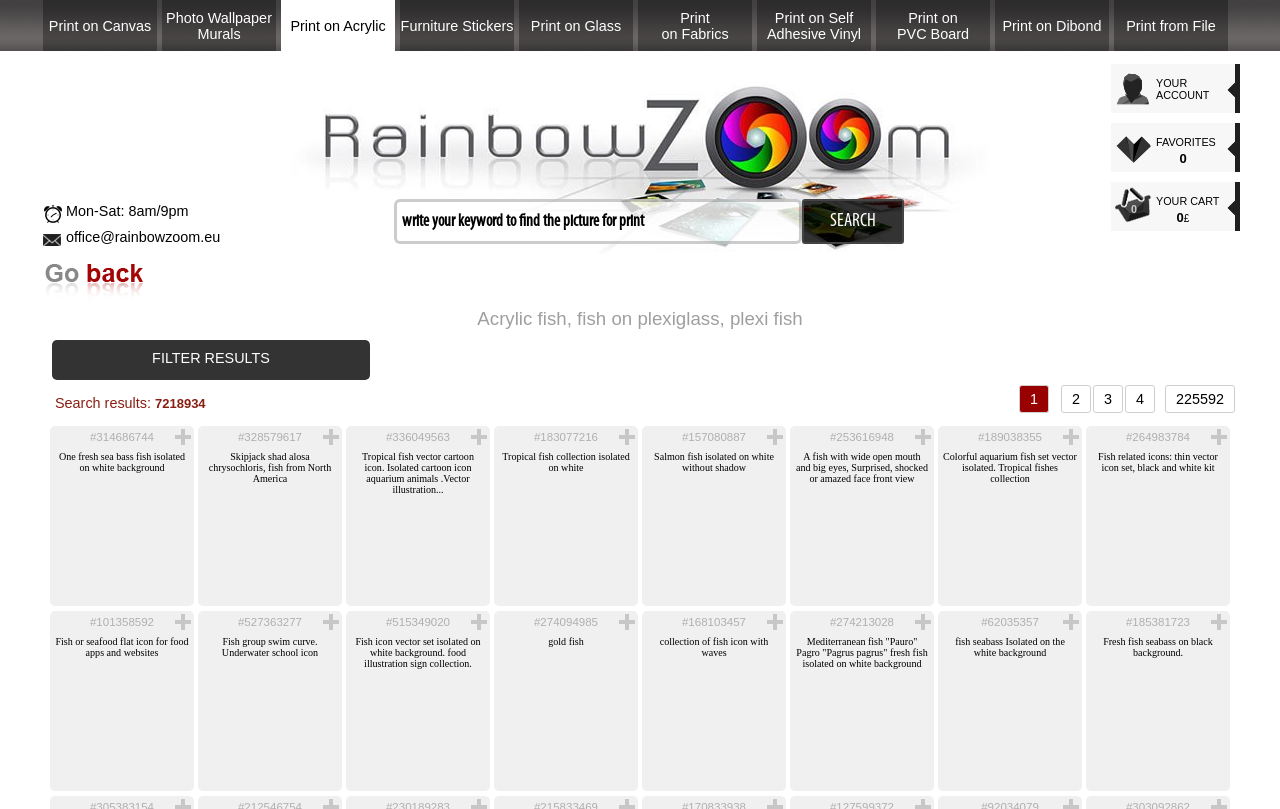Use a single word or phrase to answer the question:
What type of products are available for printing?

Fish images